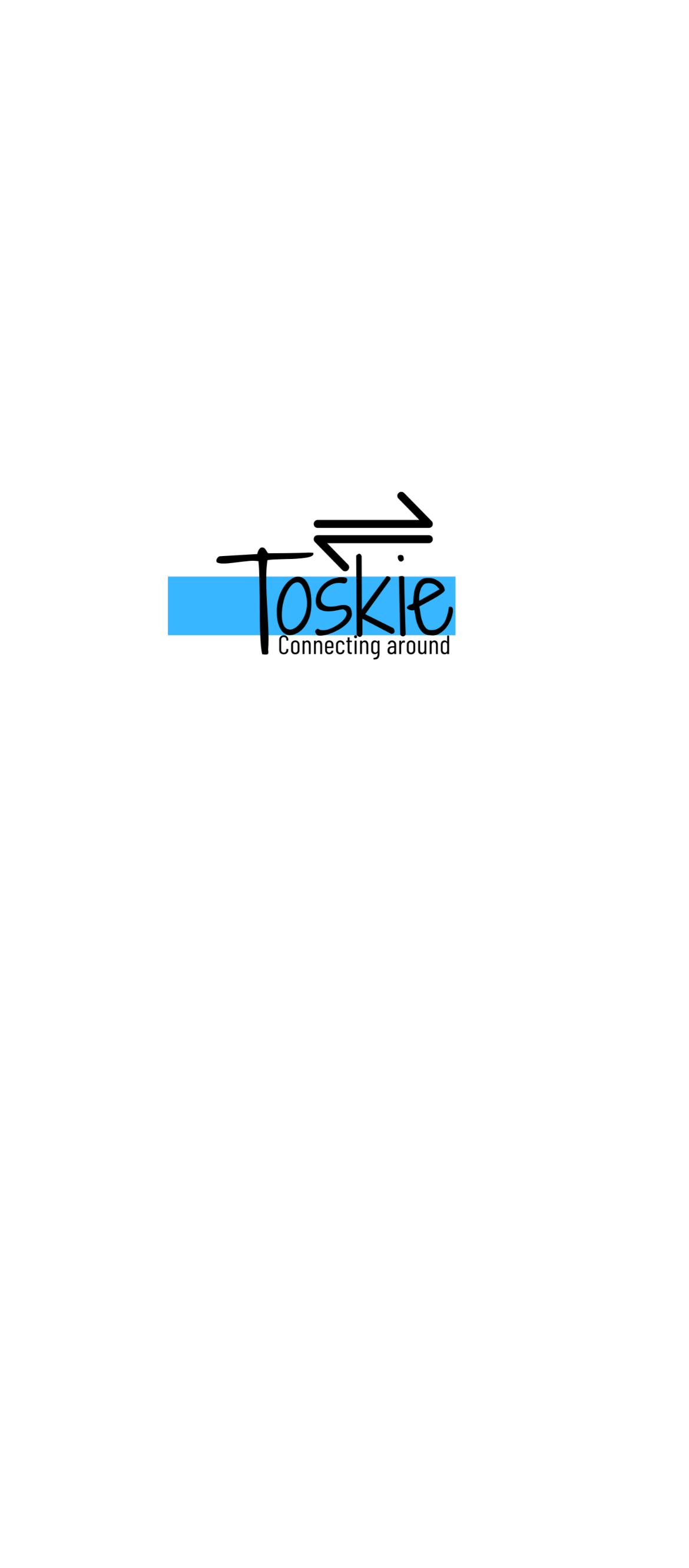Identify the bounding box of the UI element described as follows: "WhatsApp". Provide the coordinates as four float numbers in the range of 0 to 1 [left, top, right, bottom].

[0.09, 0.719, 0.439, 0.757]